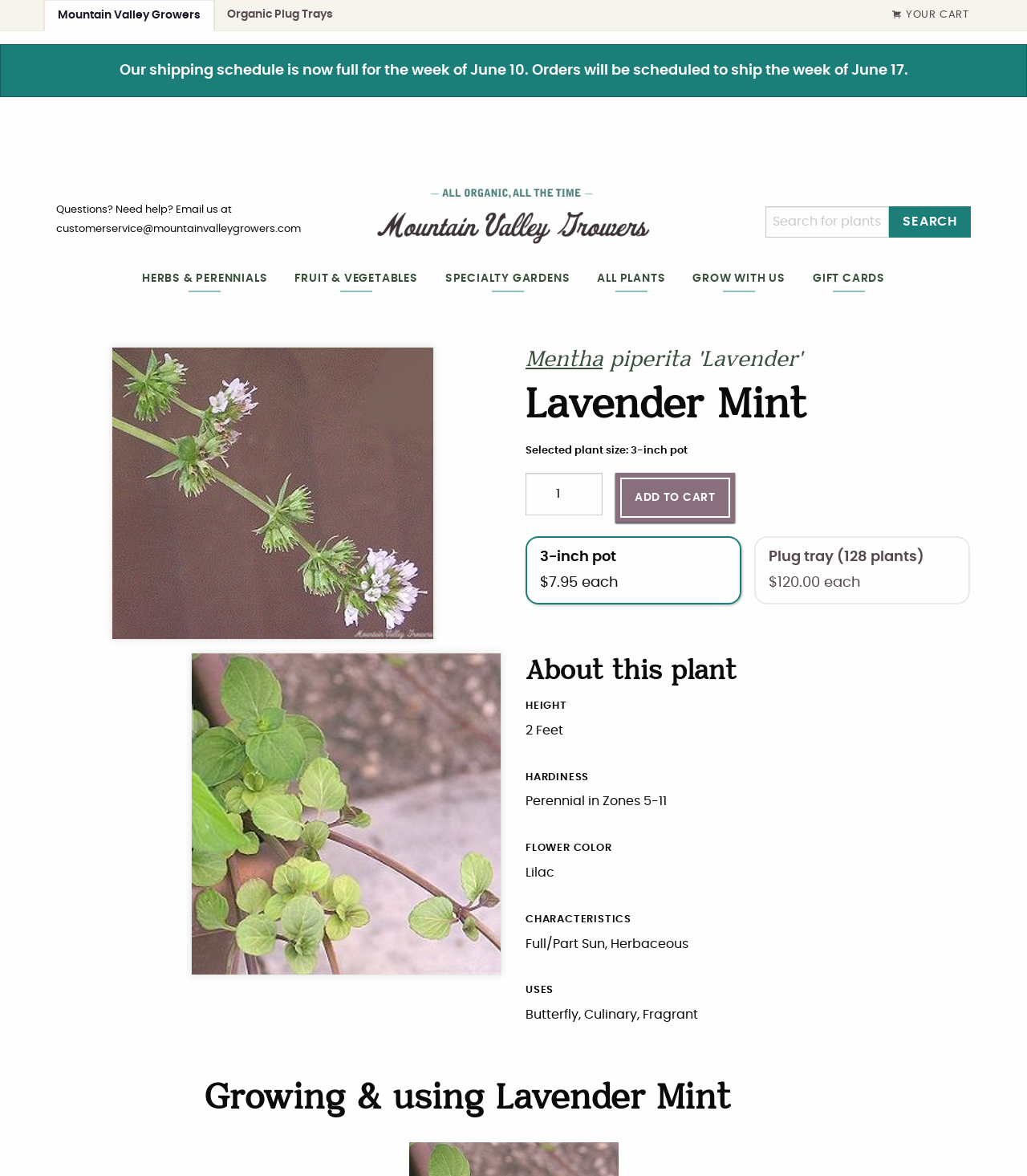What is the flower color of the plant?
Please give a detailed and elaborate answer to the question based on the image.

I found the answer by looking at the description list detail element with the text 'Lilac' which is a child of the description list term element with the text 'FLOWER COLOR'.